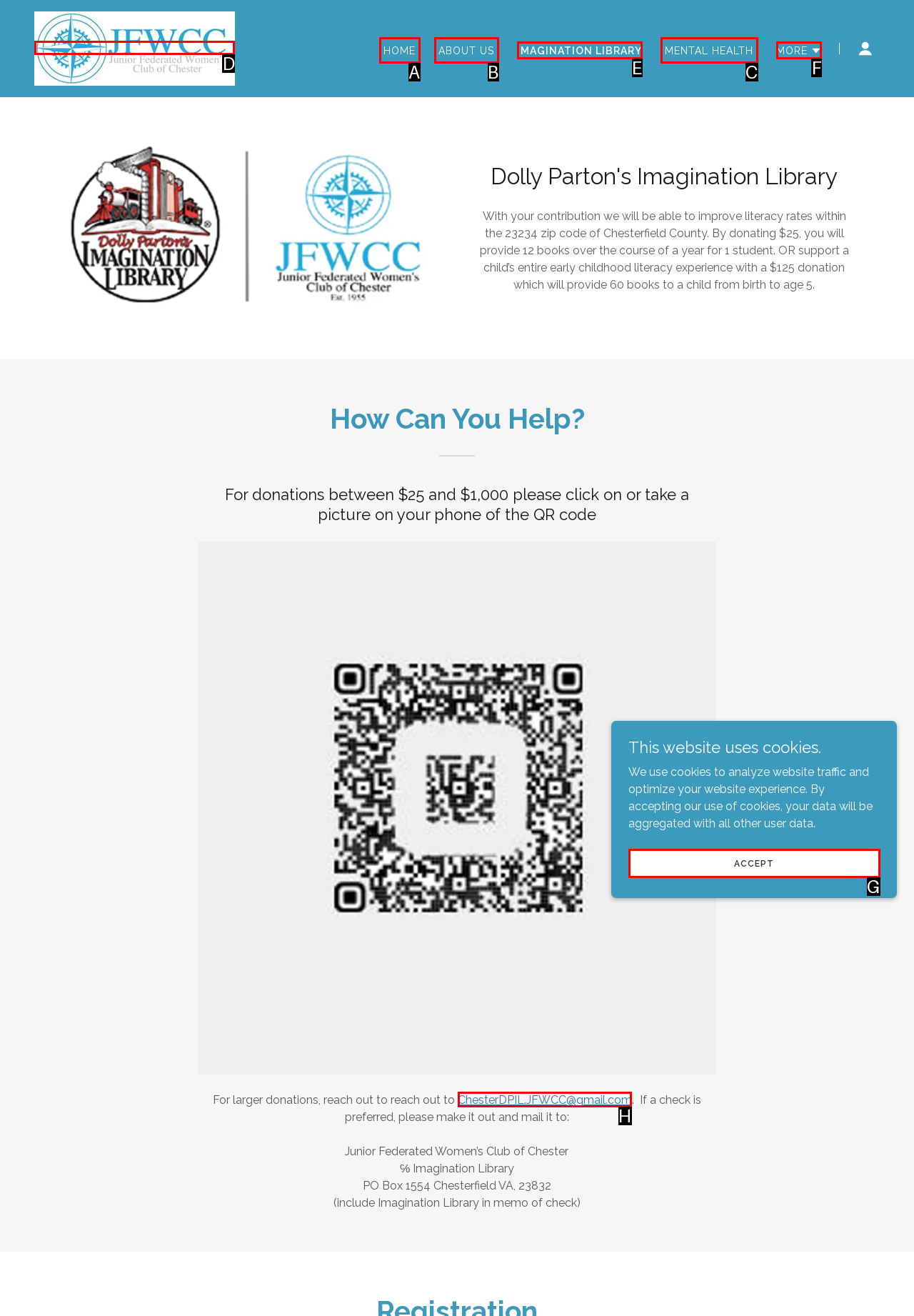Identify the letter of the correct UI element to fulfill the task: Email to ChesterDPIL.JFWCC@gmail.com from the given options in the screenshot.

H